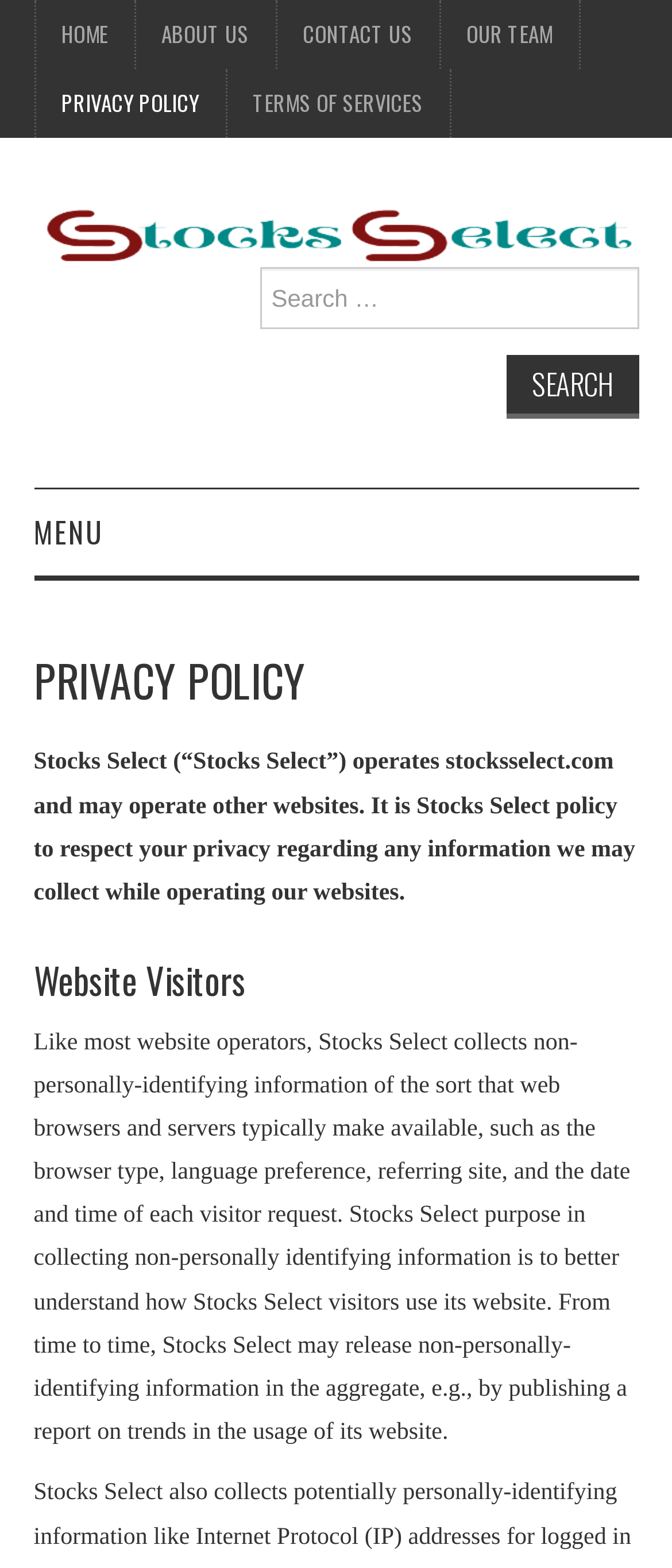Indicate the bounding box coordinates of the clickable region to achieve the following instruction: "read privacy policy."

[0.05, 0.414, 0.95, 0.454]